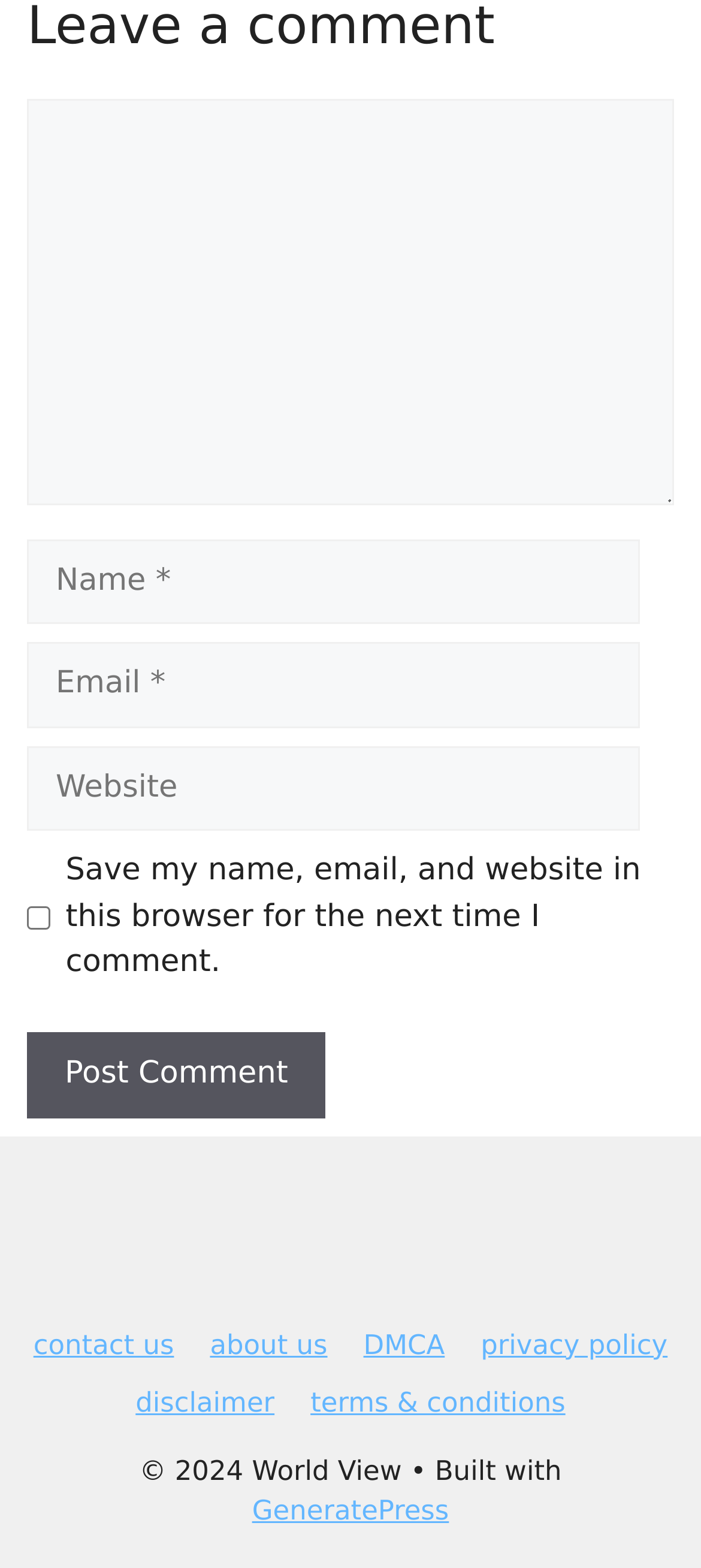Please locate the clickable area by providing the bounding box coordinates to follow this instruction: "Provide your email".

[0.038, 0.41, 0.913, 0.464]